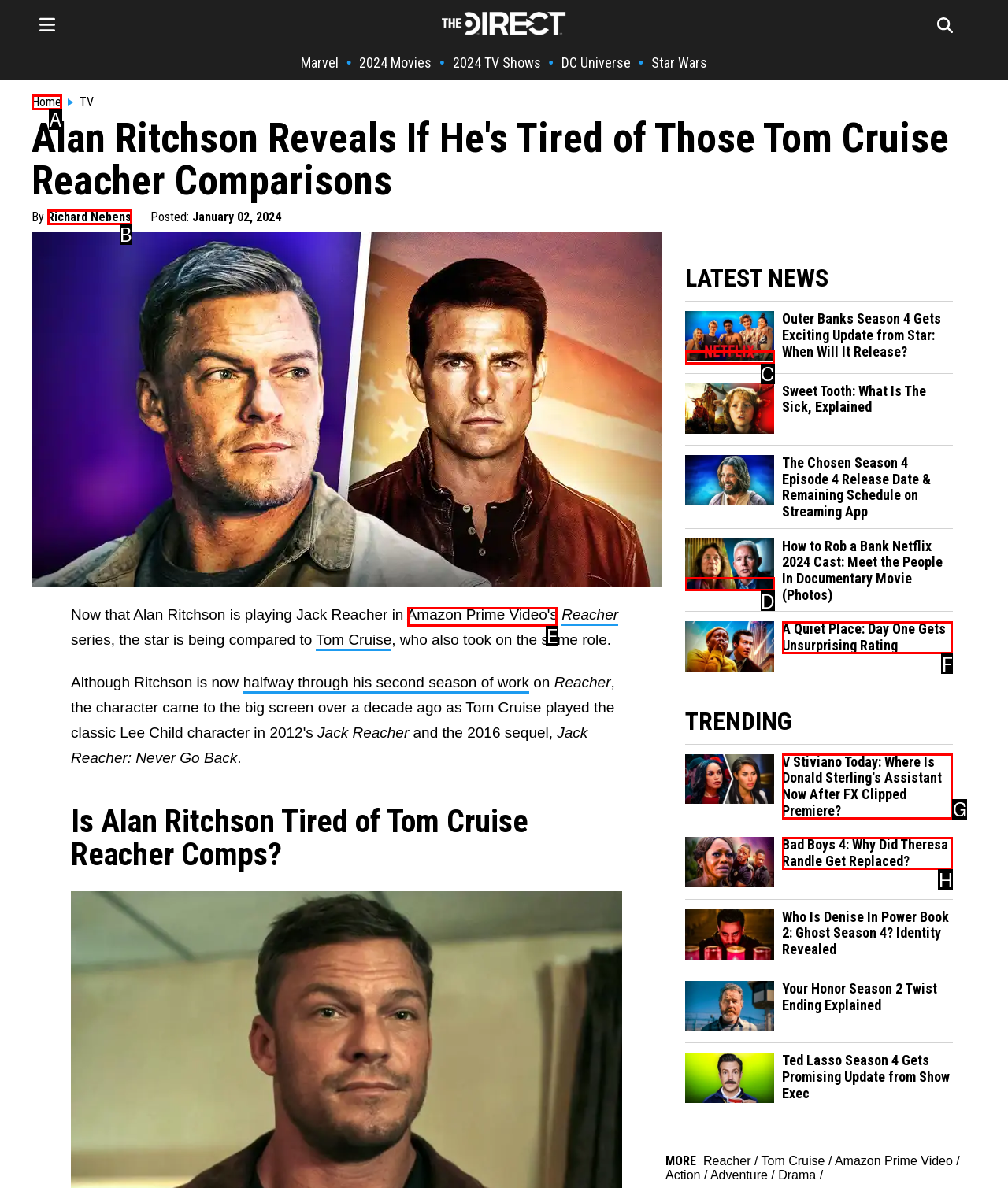Which lettered option should I select to achieve the task: View the 'Ürünler' section according to the highlighted elements in the screenshot?

None